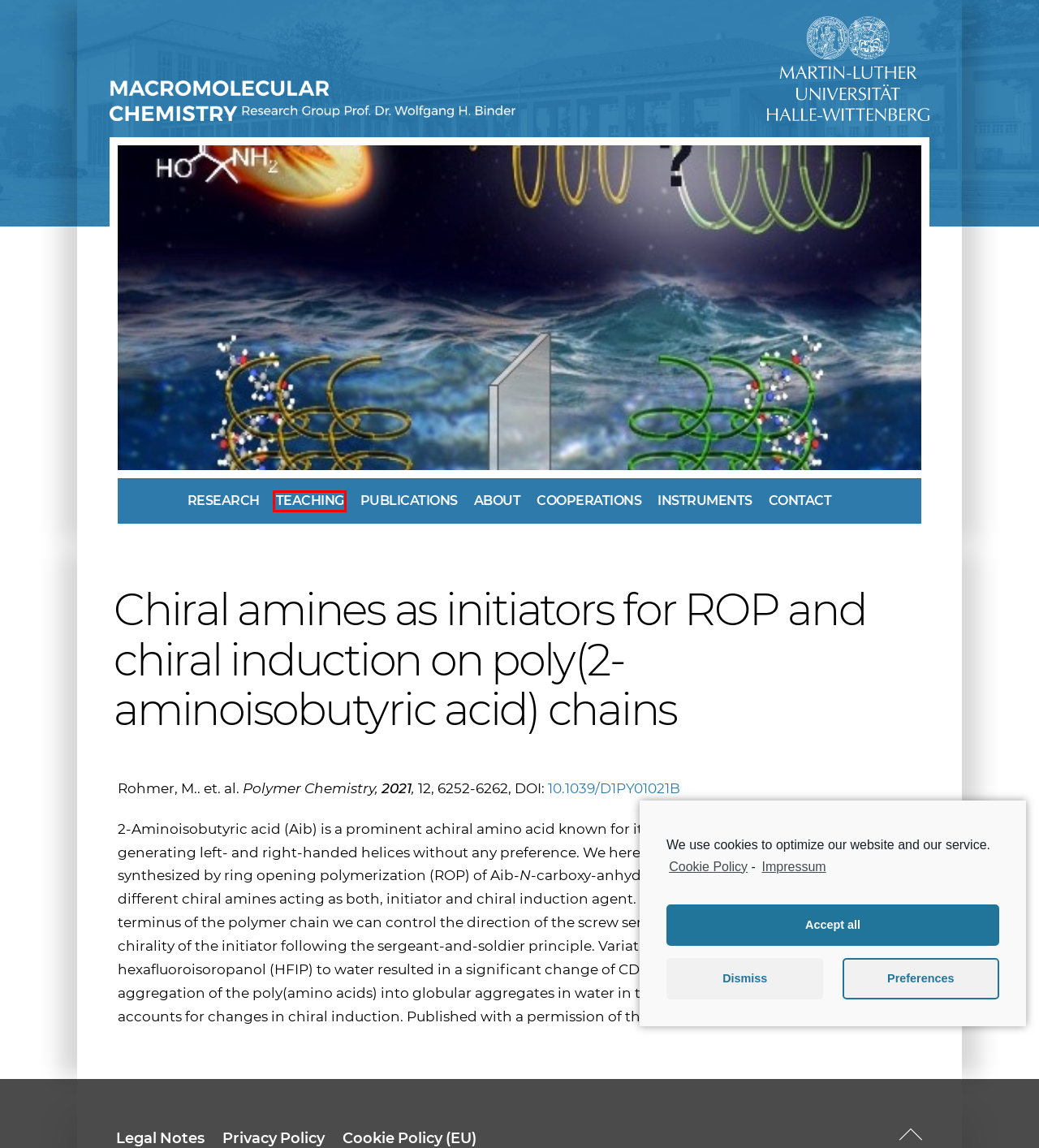Observe the screenshot of a webpage with a red bounding box highlighting an element. Choose the webpage description that accurately reflects the new page after the element within the bounding box is clicked. Here are the candidates:
A. Legal Notes – Macromolecular Chemistry
B. Macromolecular Chemistry – Research Group Prof. Dr. Wolfgang H. Binder
C. Contact – Macromolecular Chemistry
D. Cookie Policy (EU) – Macromolecular Chemistry
E. International and national cooperations – Macromolecular Chemistry
F. About – Macromolecular Chemistry
G. Instruments – Macromolecular Chemistry
H. Teaching – Macromolecular Chemistry

H